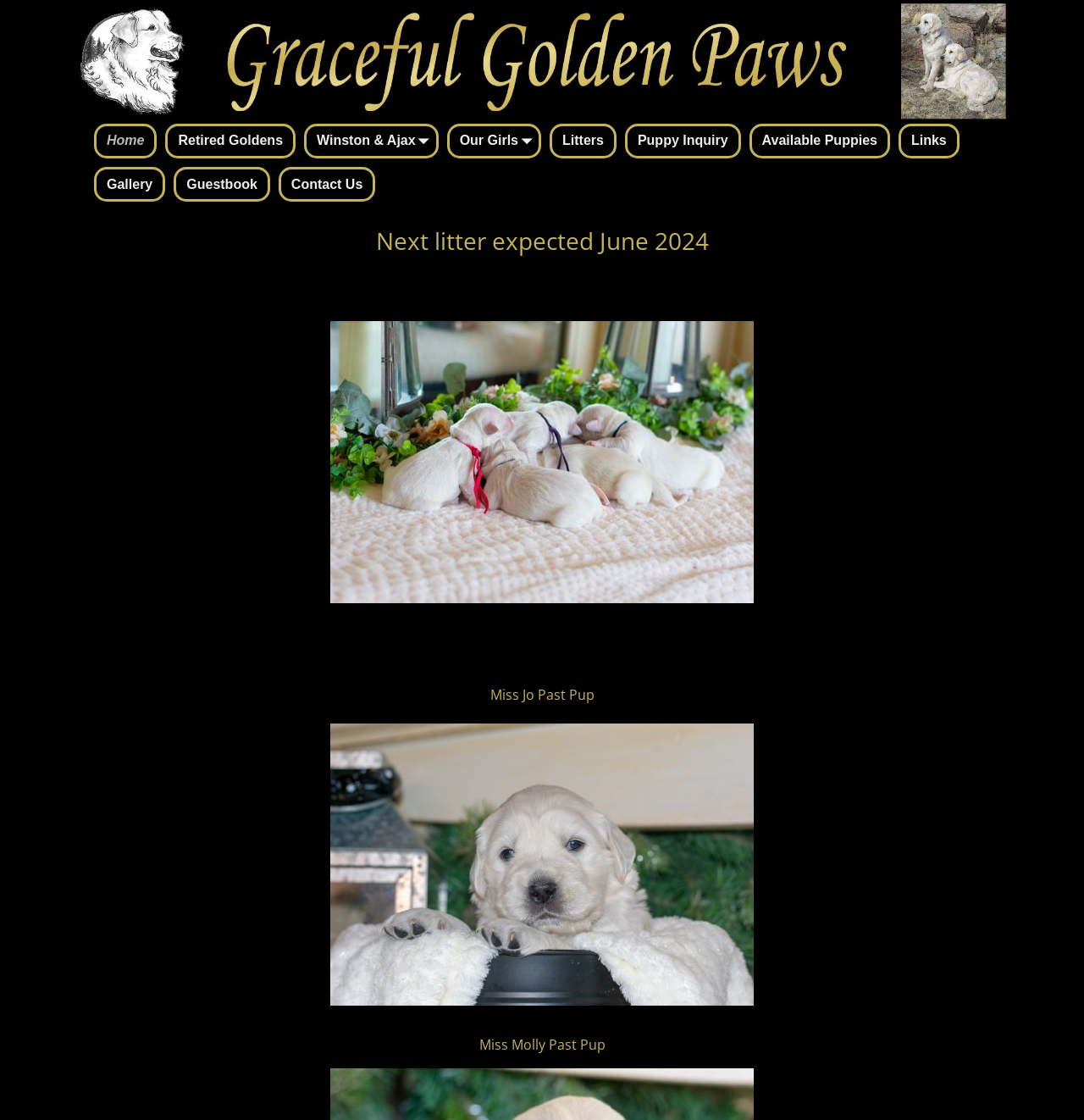How many sections are there on the webpage?
Please use the image to provide an in-depth answer to the question.

I analyzed the structure of the webpage and found three distinct sections: the top navigation menu, the main content section, and the bottom section with links and static text elements.